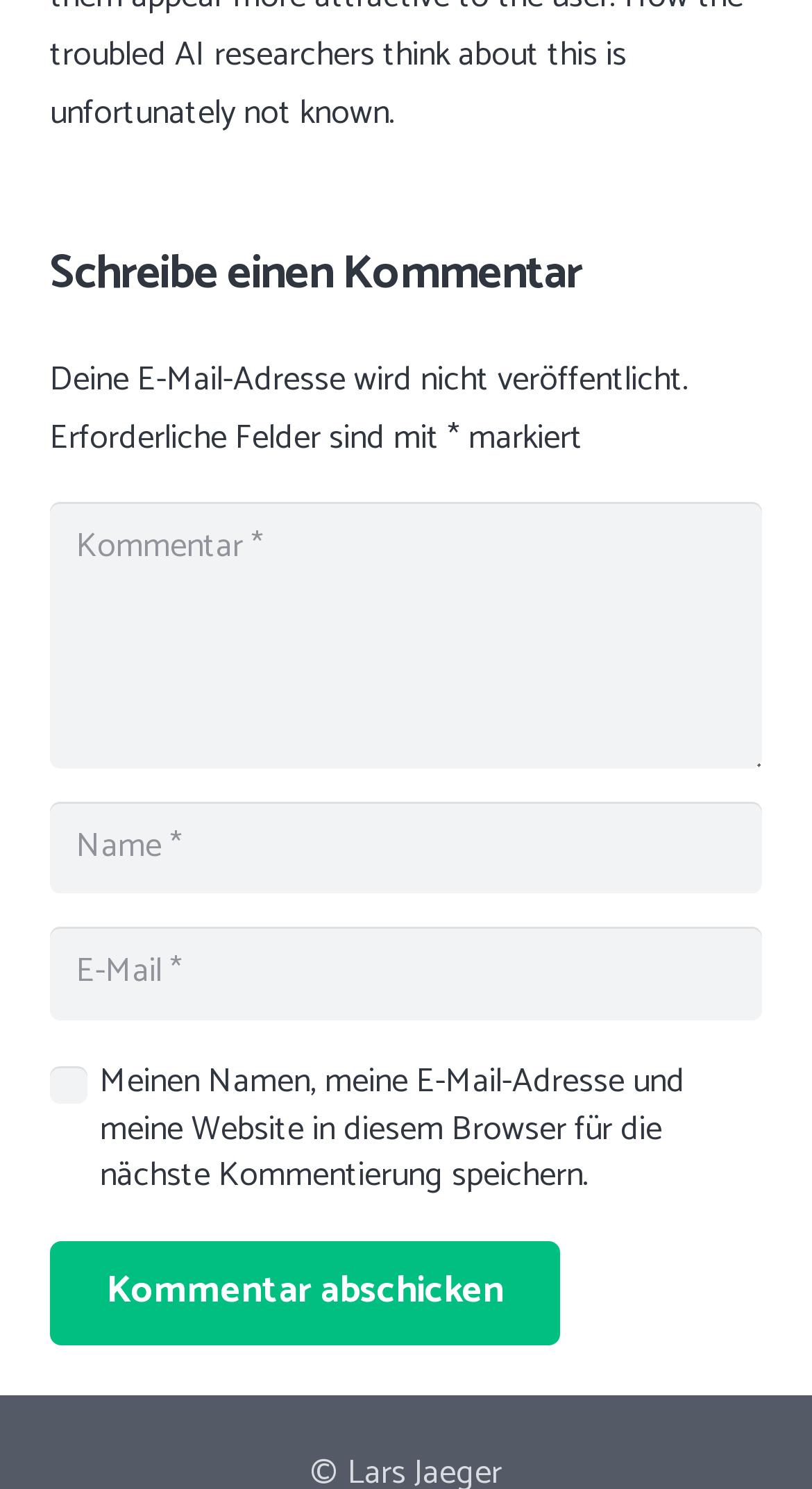How many required fields are there?
Using the information presented in the image, please offer a detailed response to the question.

There are three input fields labeled 'Kommentar', 'Name', and 'E-Mail' that are marked as required, indicated by the '*' symbol next to the field labels.